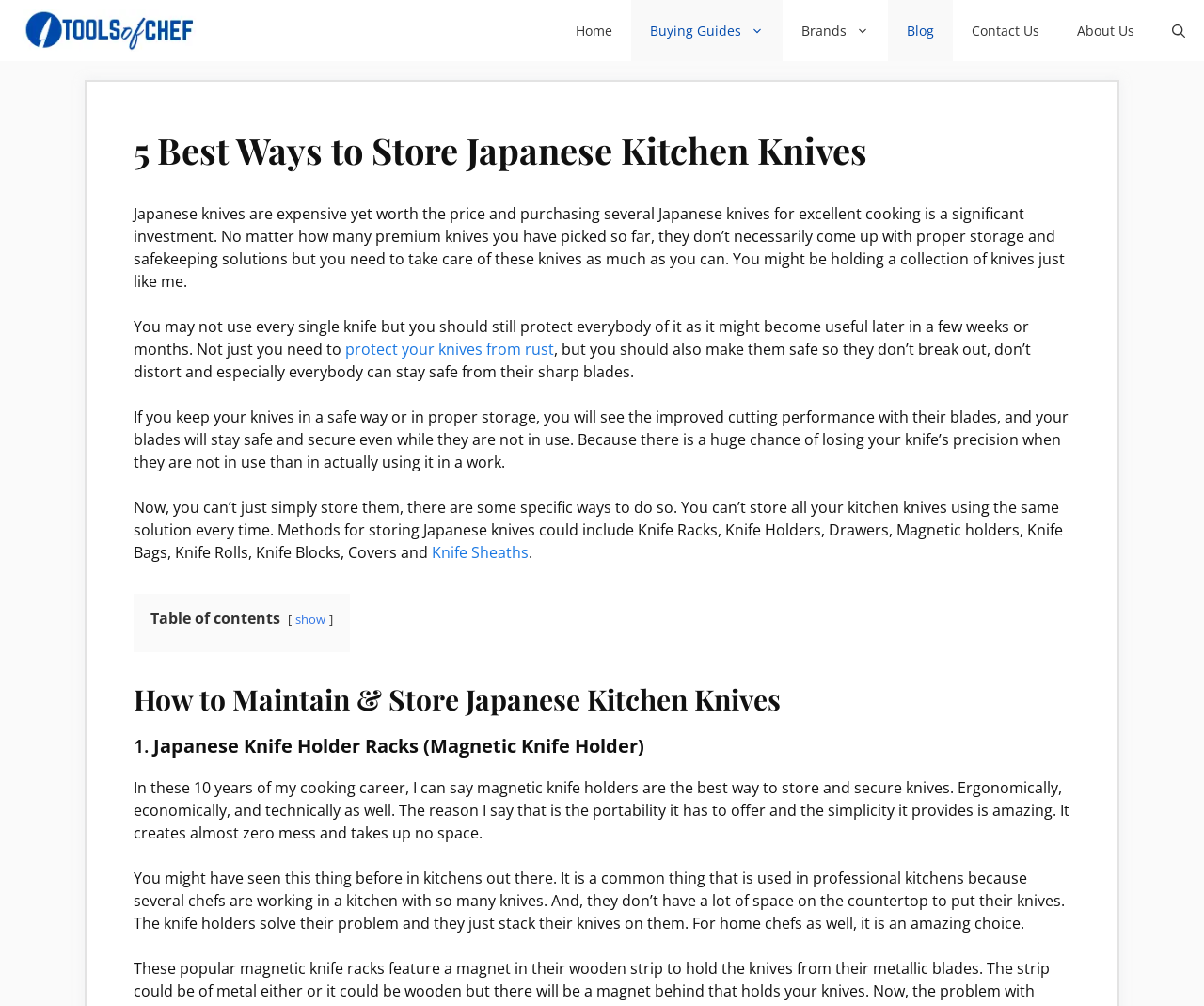Please identify the bounding box coordinates of the element on the webpage that should be clicked to follow this instruction: "Click on 'Tools of Chef'". The bounding box coordinates should be given as four float numbers between 0 and 1, formatted as [left, top, right, bottom].

[0.008, 0.0, 0.184, 0.061]